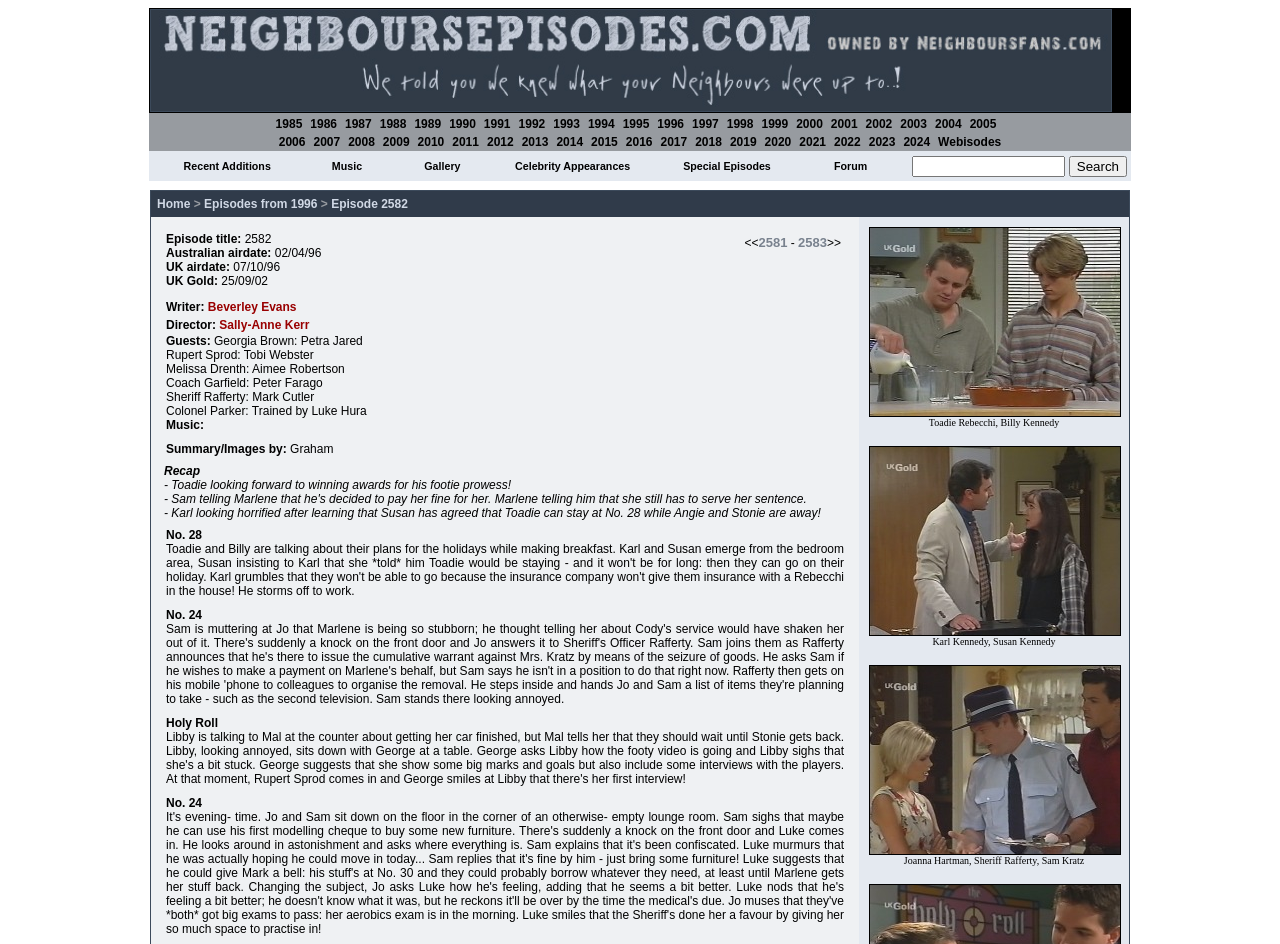Please locate the bounding box coordinates of the element that should be clicked to complete the given instruction: "Browse gallery".

[0.332, 0.17, 0.36, 0.183]